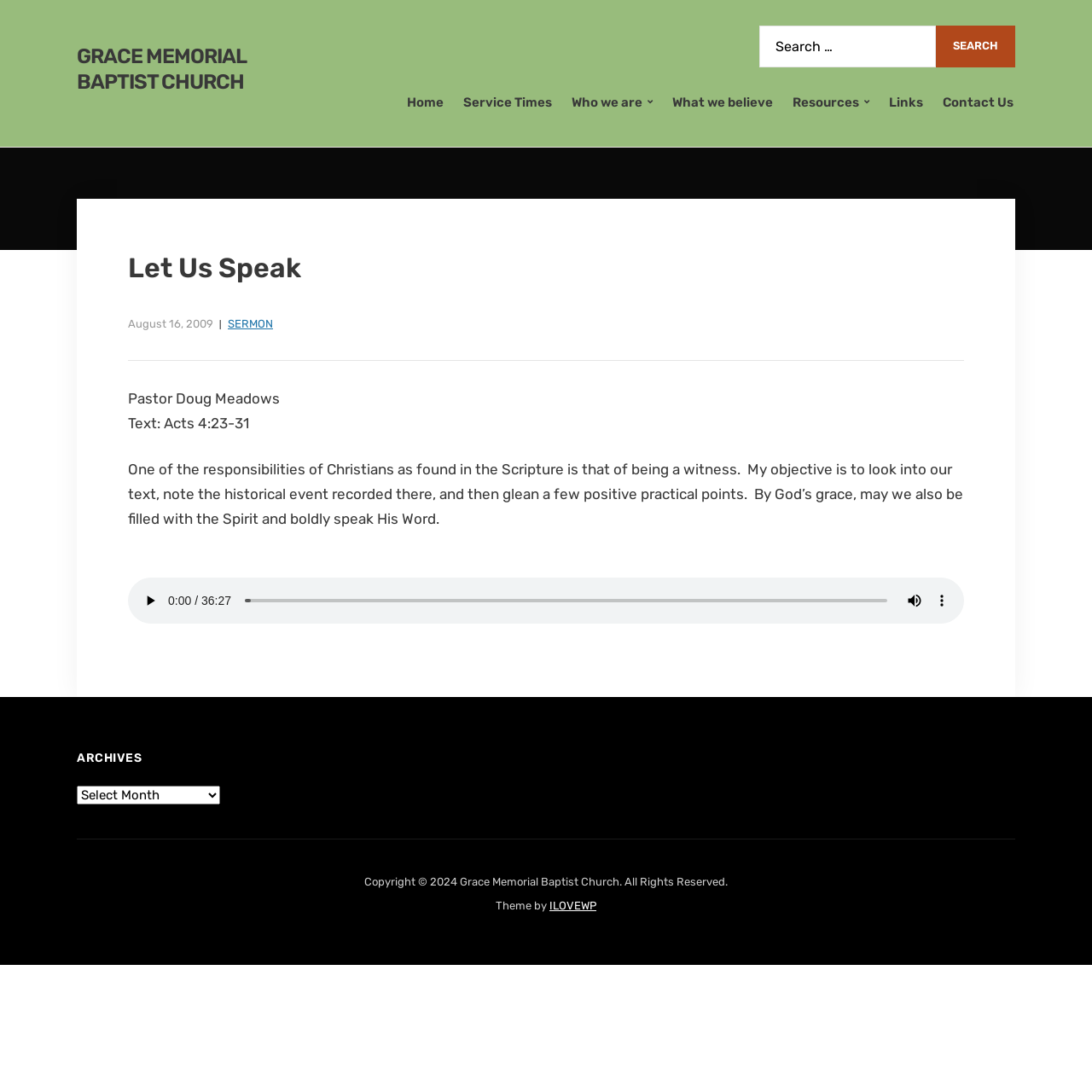What is the date of the sermon?
Please give a detailed answer to the question using the information shown in the image.

I found the answer by looking at the time element in the article section, which says 'August 16, 2009', which suggests that it is the date of the sermon.